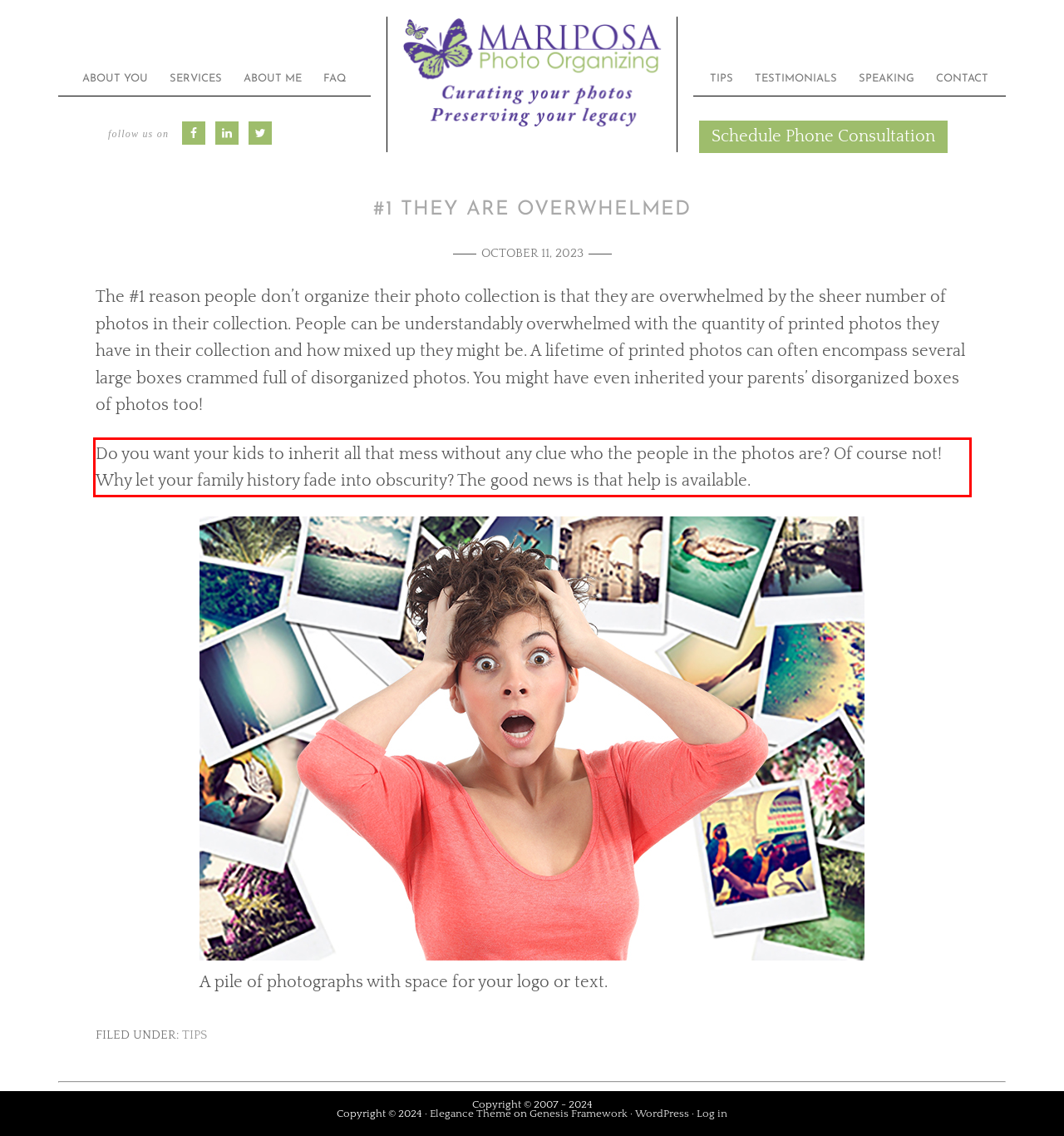You are provided with a screenshot of a webpage that includes a red bounding box. Extract and generate the text content found within the red bounding box.

Do you want your kids to inherit all that mess without any clue who the people in the photos are? Of course not! Why let your family history fade into obscurity? The good news is that help is available.